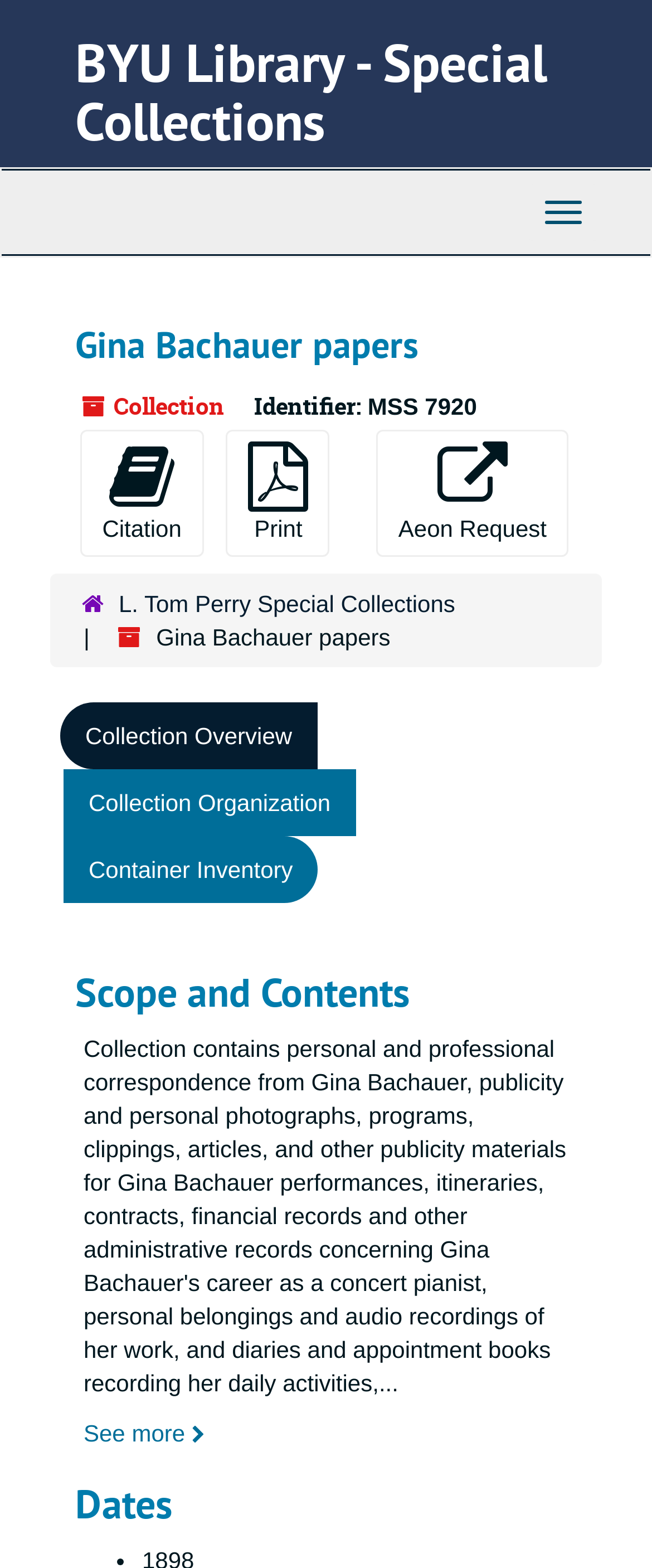Please identify the bounding box coordinates of the area that needs to be clicked to follow this instruction: "Go to BYU Library - Special Collections".

[0.115, 0.017, 0.838, 0.099]